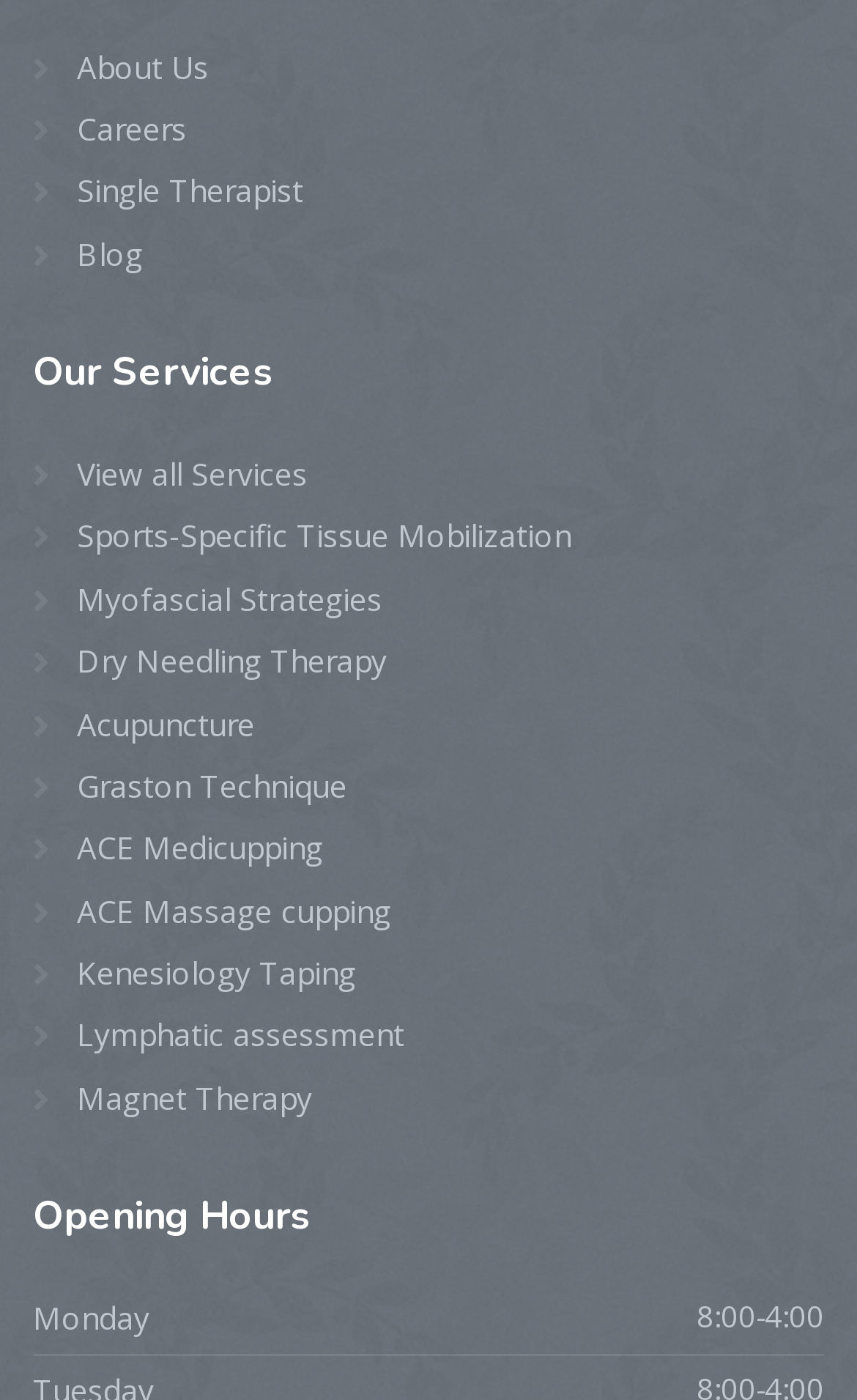Please identify the bounding box coordinates of the element on the webpage that should be clicked to follow this instruction: "View all Services". The bounding box coordinates should be given as four float numbers between 0 and 1, formatted as [left, top, right, bottom].

[0.038, 0.322, 0.359, 0.357]